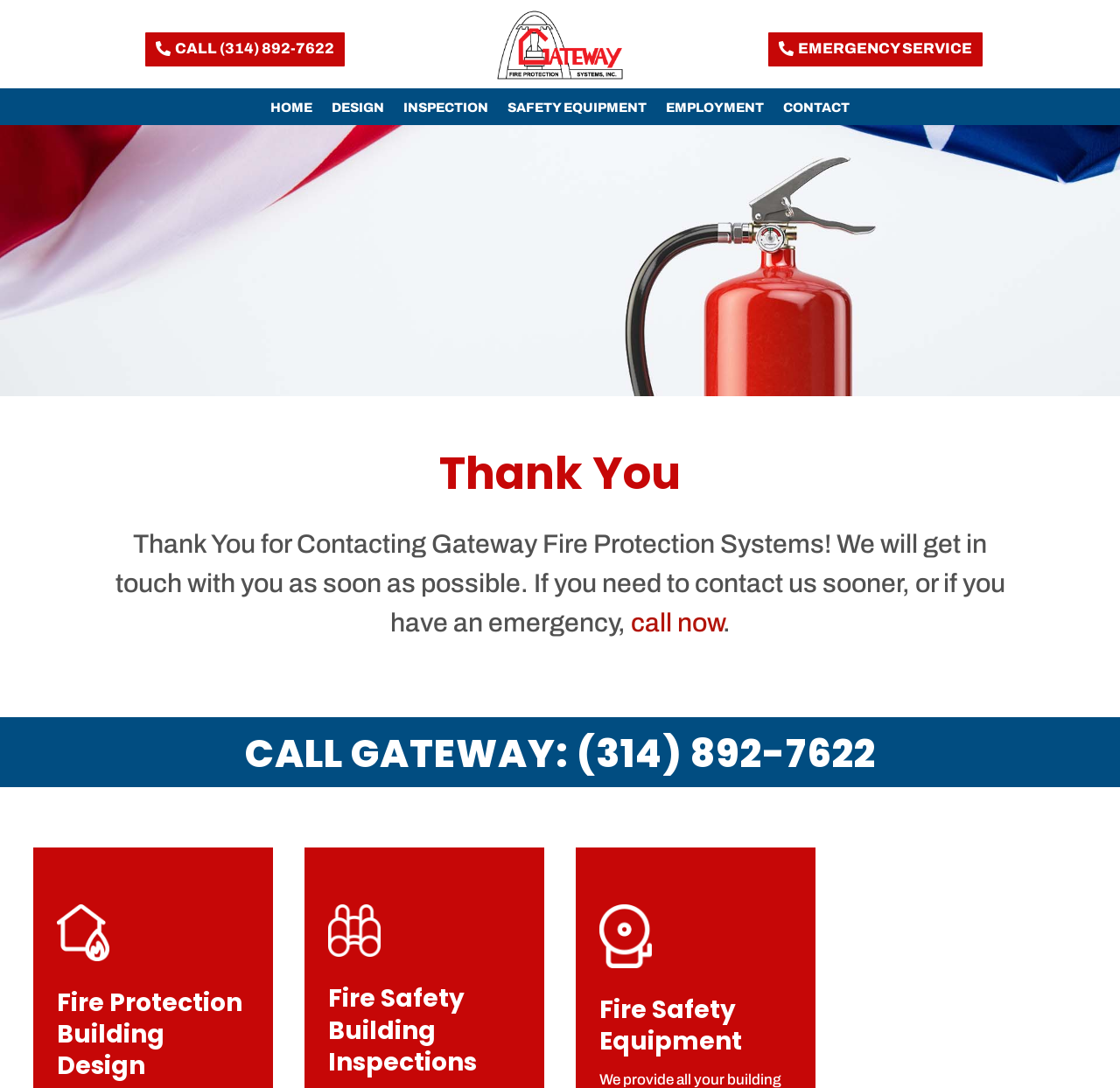For the following element description, predict the bounding box coordinates in the format (top-left x, top-left y, bottom-right x, bottom-right y). All values should be floating point numbers between 0 and 1. Description: call now

[0.563, 0.559, 0.645, 0.585]